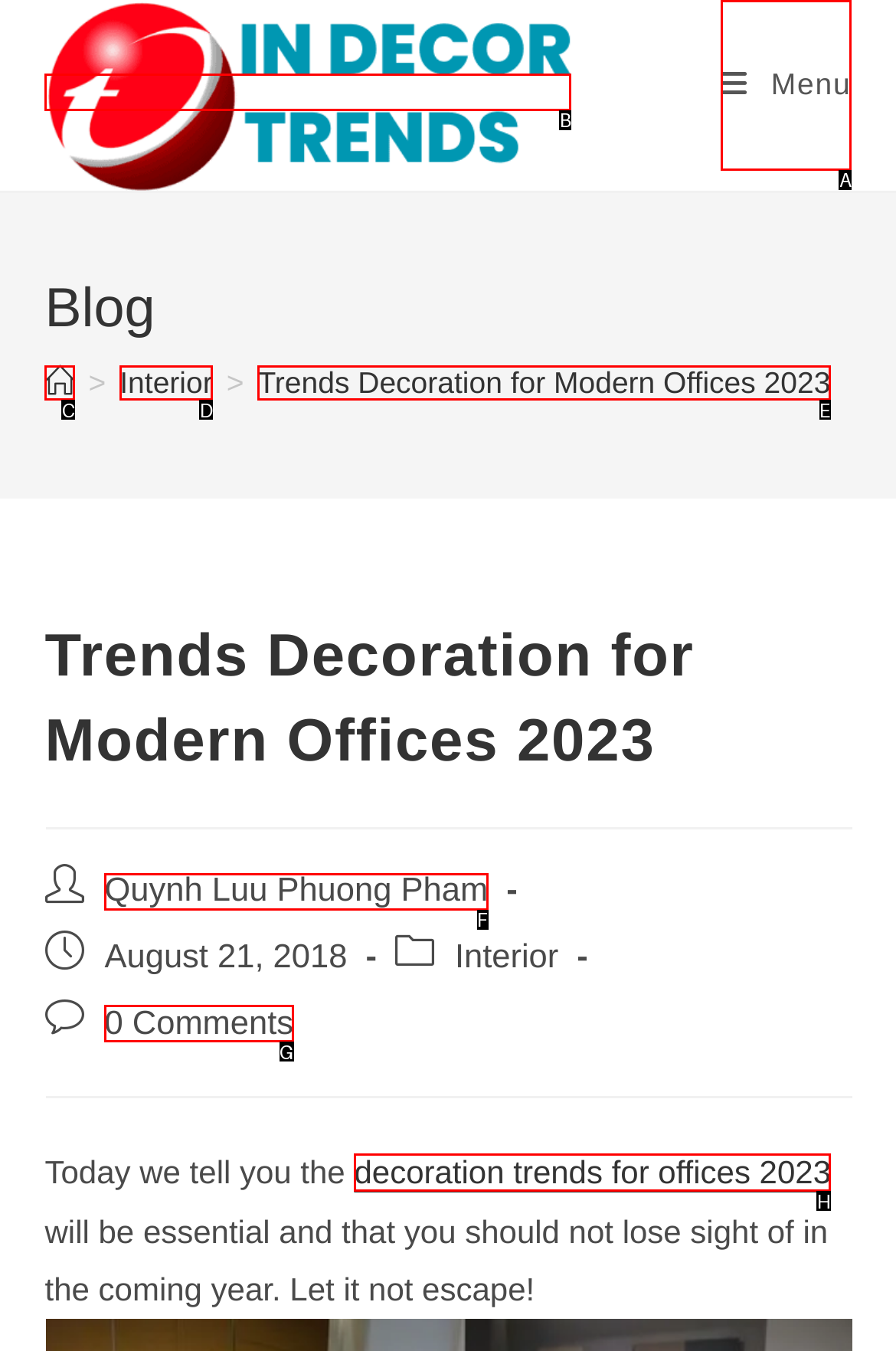Determine the HTML element to click for the instruction: Read more about decoration trends for offices 2023.
Answer with the letter corresponding to the correct choice from the provided options.

H